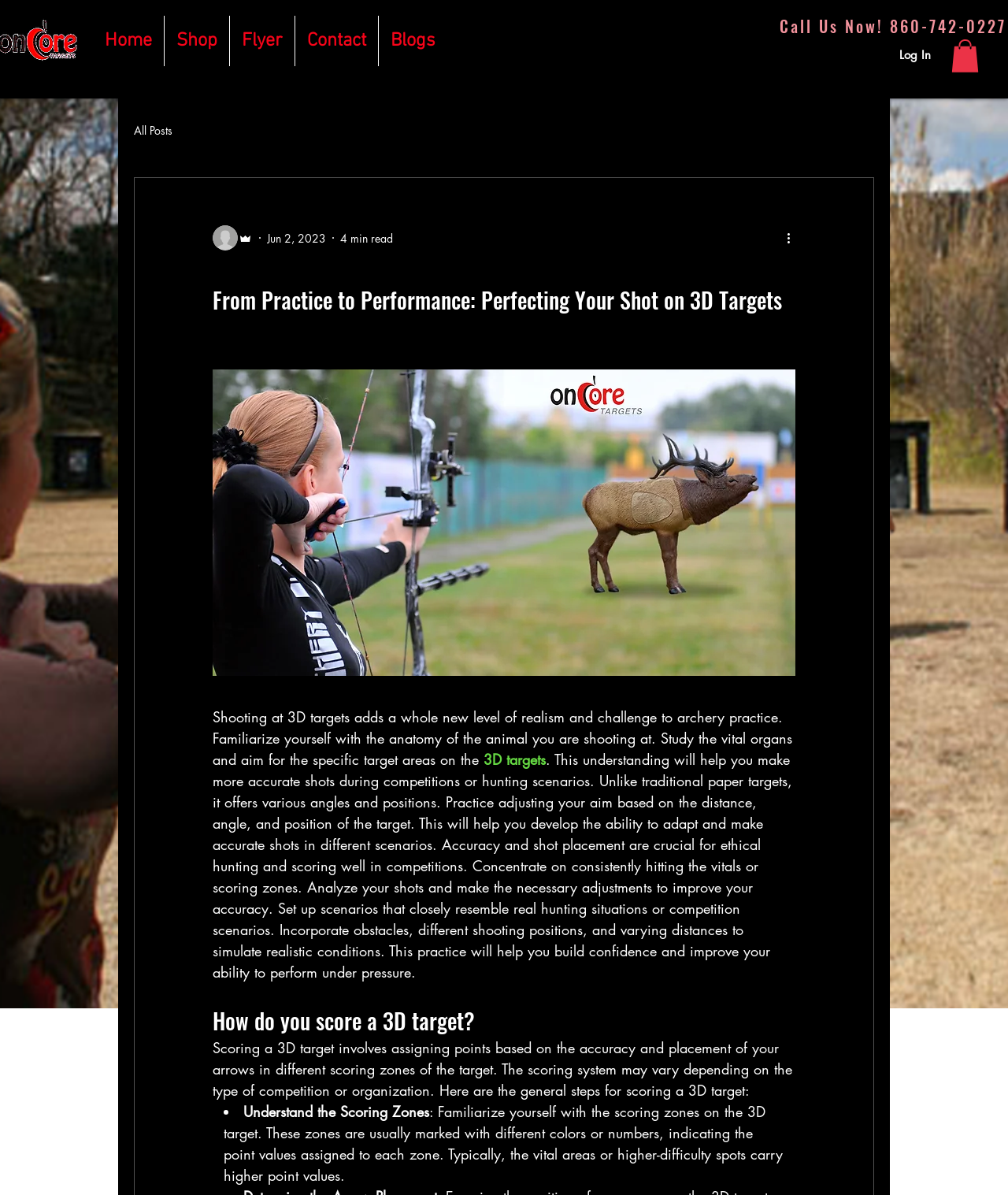Determine the bounding box coordinates of the UI element described by: "Home".

[0.092, 0.013, 0.162, 0.055]